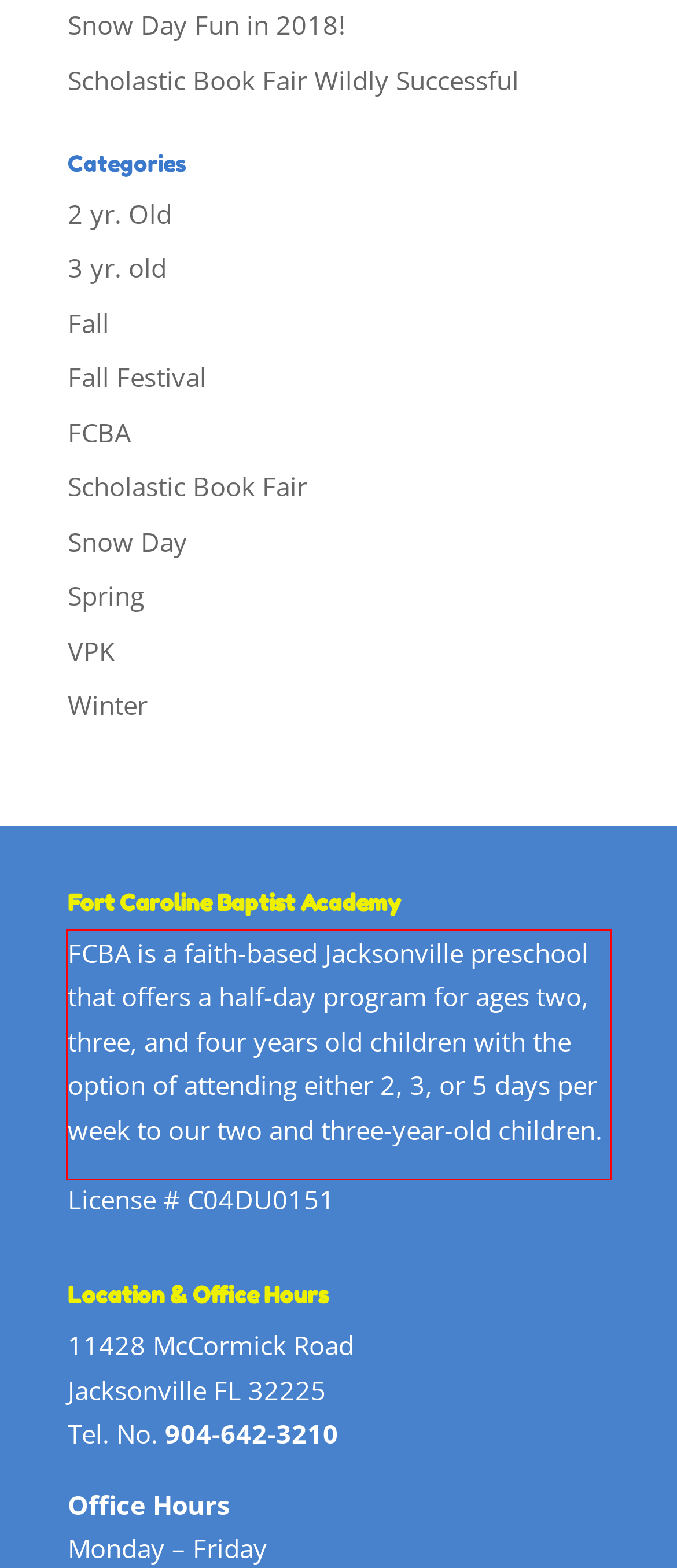Your task is to recognize and extract the text content from the UI element enclosed in the red bounding box on the webpage screenshot.

FCBA is a faith-based Jacksonville preschool that offers a half-day program for ages two, three, and four years old children with the option of attending either 2, 3, or 5 days per week to our two and three-year-old children.